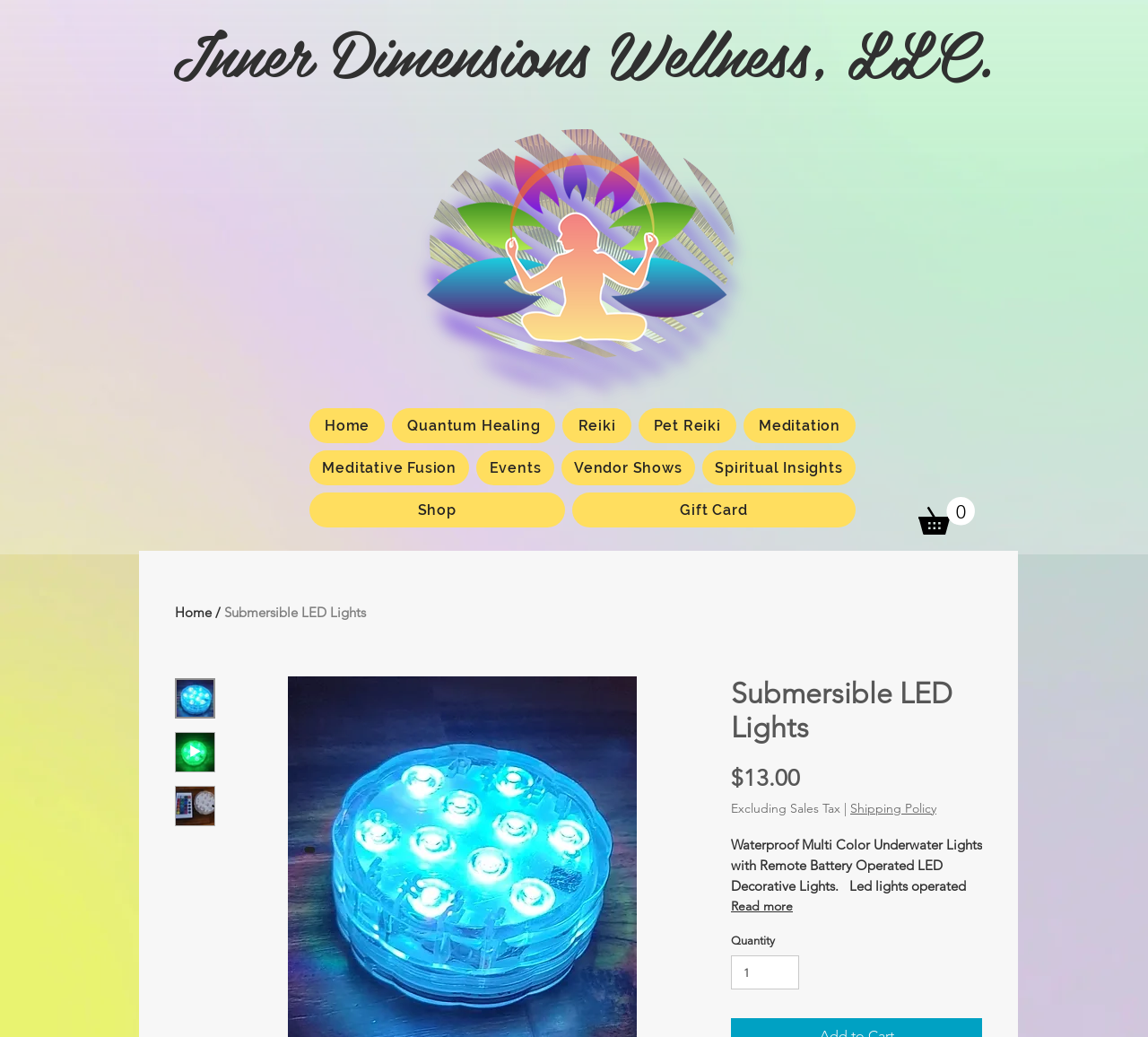Reply to the question with a single word or phrase:
What type of batteries are required for the LED lights?

3 x AAA batteries